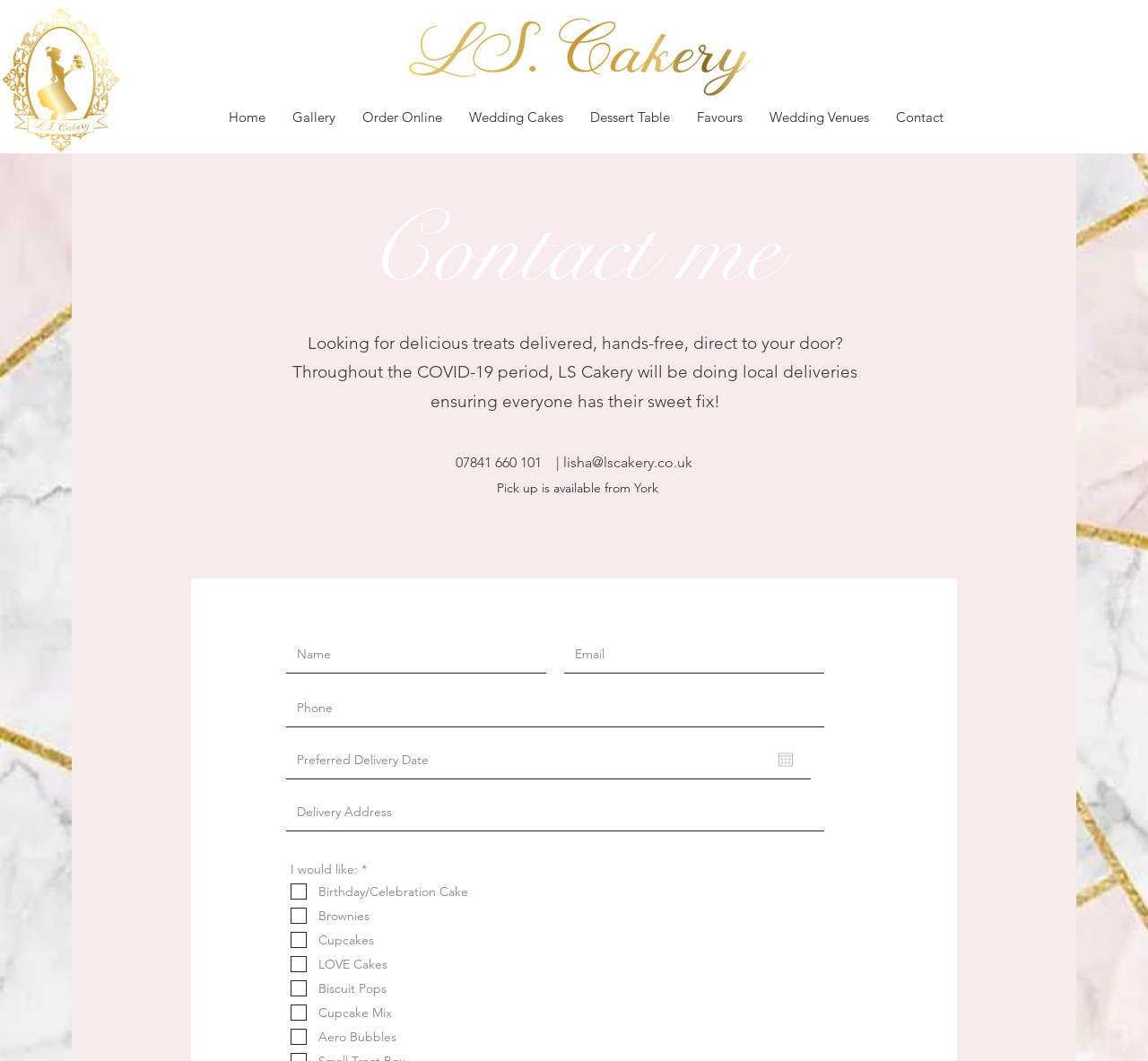Please find and generate the text of the main heading on the webpage.

Bespoke Wedding and Celebration Cakes in Yorkshire